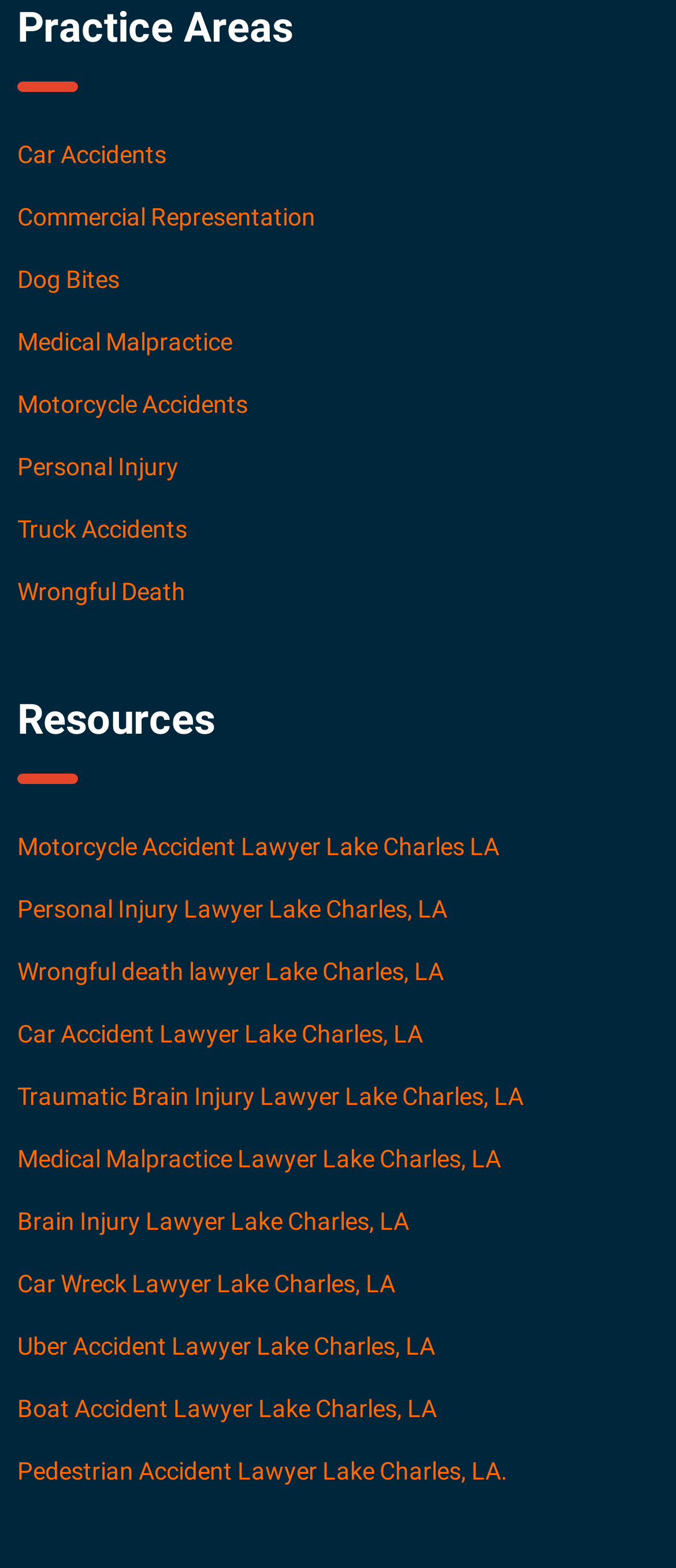What is the category of 'Dog Bites' on this webpage? Look at the image and give a one-word or short phrase answer.

Personal Injury